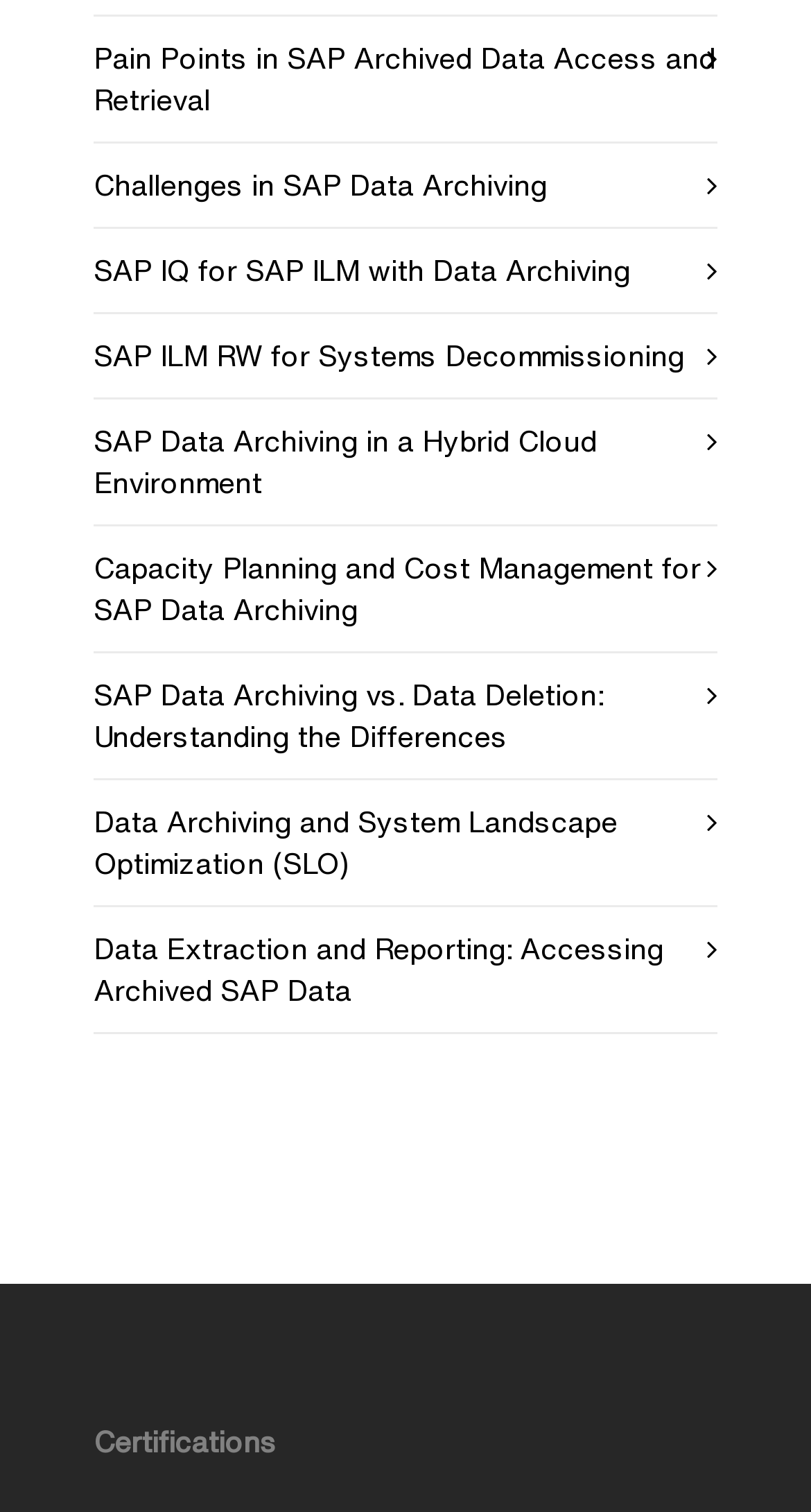Please identify the coordinates of the bounding box that should be clicked to fulfill this instruction: "Learn about 'Certifications'".

[0.115, 0.944, 0.341, 0.963]